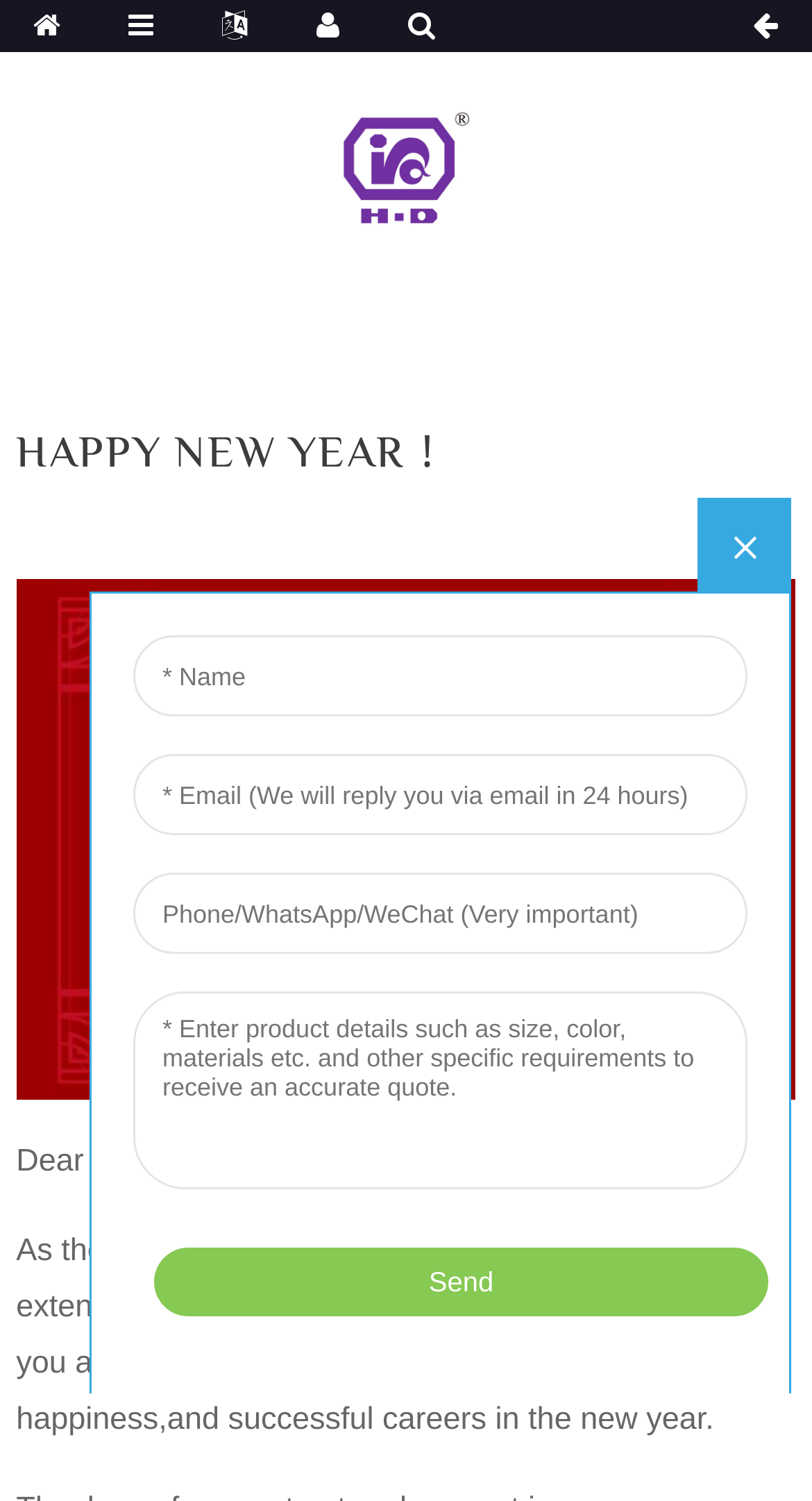Find and extract the text of the primary heading on the webpage.

HAPPY NEW YEAR！